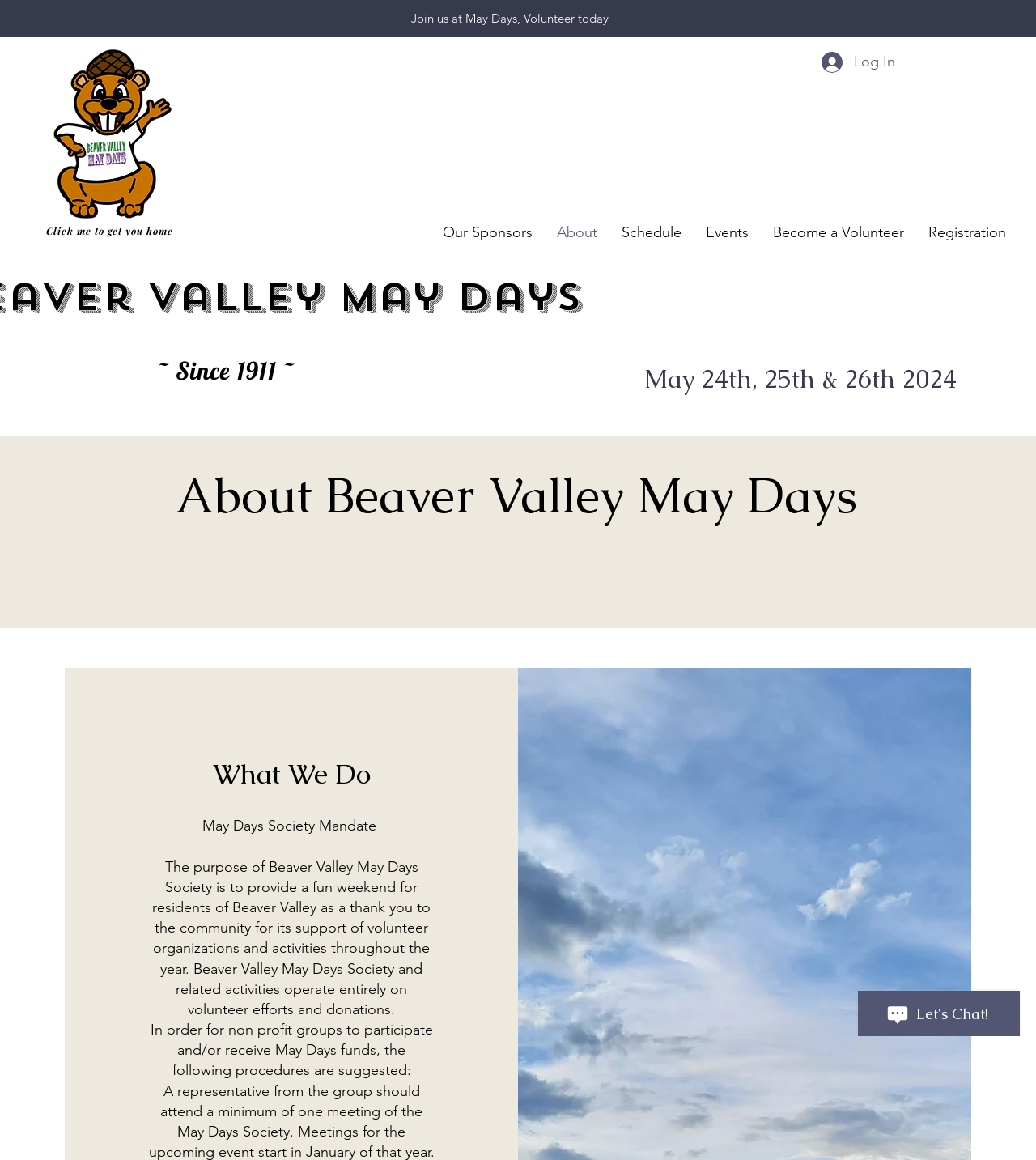Please determine the bounding box coordinates for the UI element described as: "Become a Volunteer".

[0.734, 0.188, 0.884, 0.212]